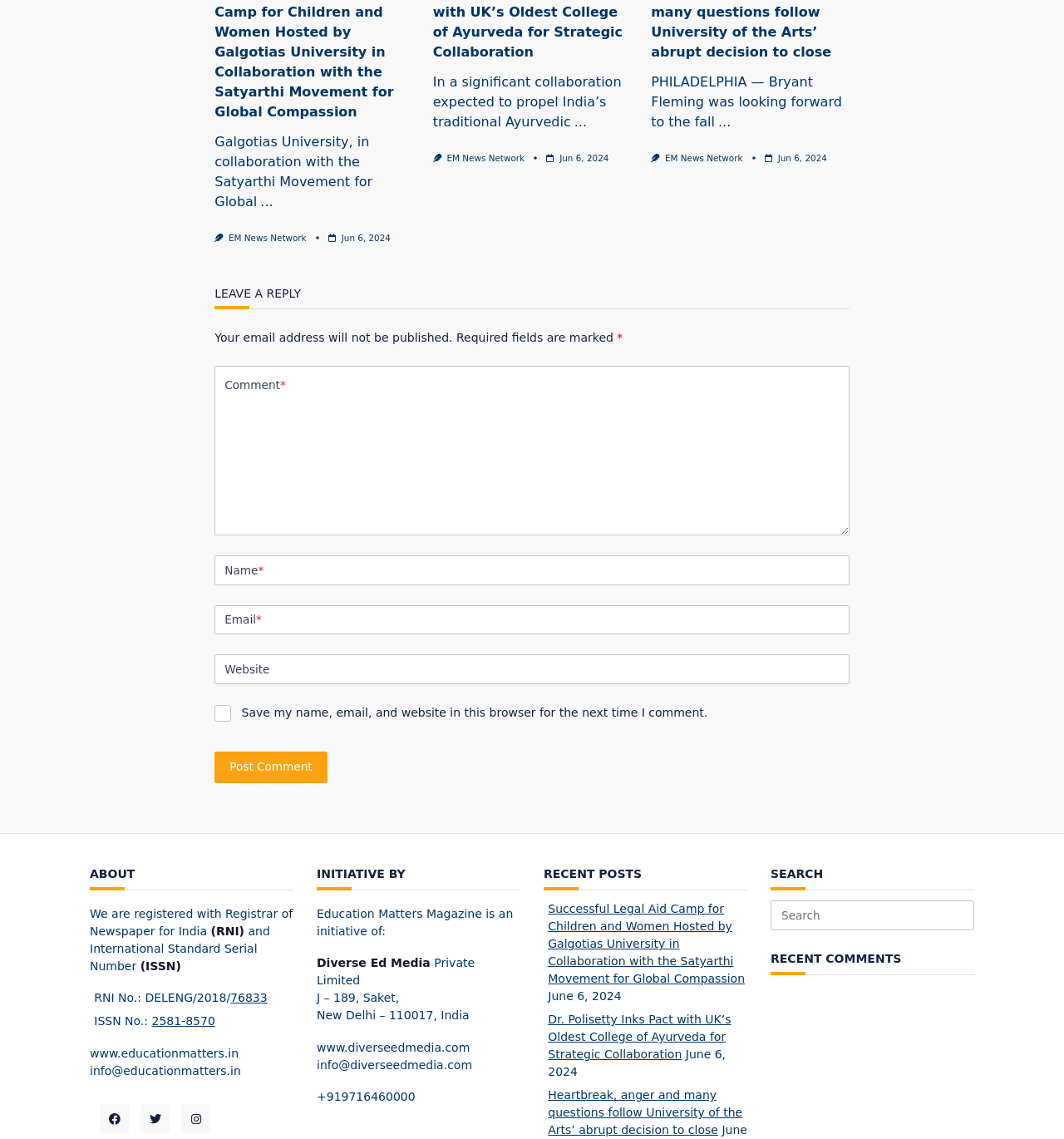Identify the bounding box coordinates of the section that should be clicked to achieve the task described: "Check recent posts".

[0.511, 0.76, 0.702, 0.782]